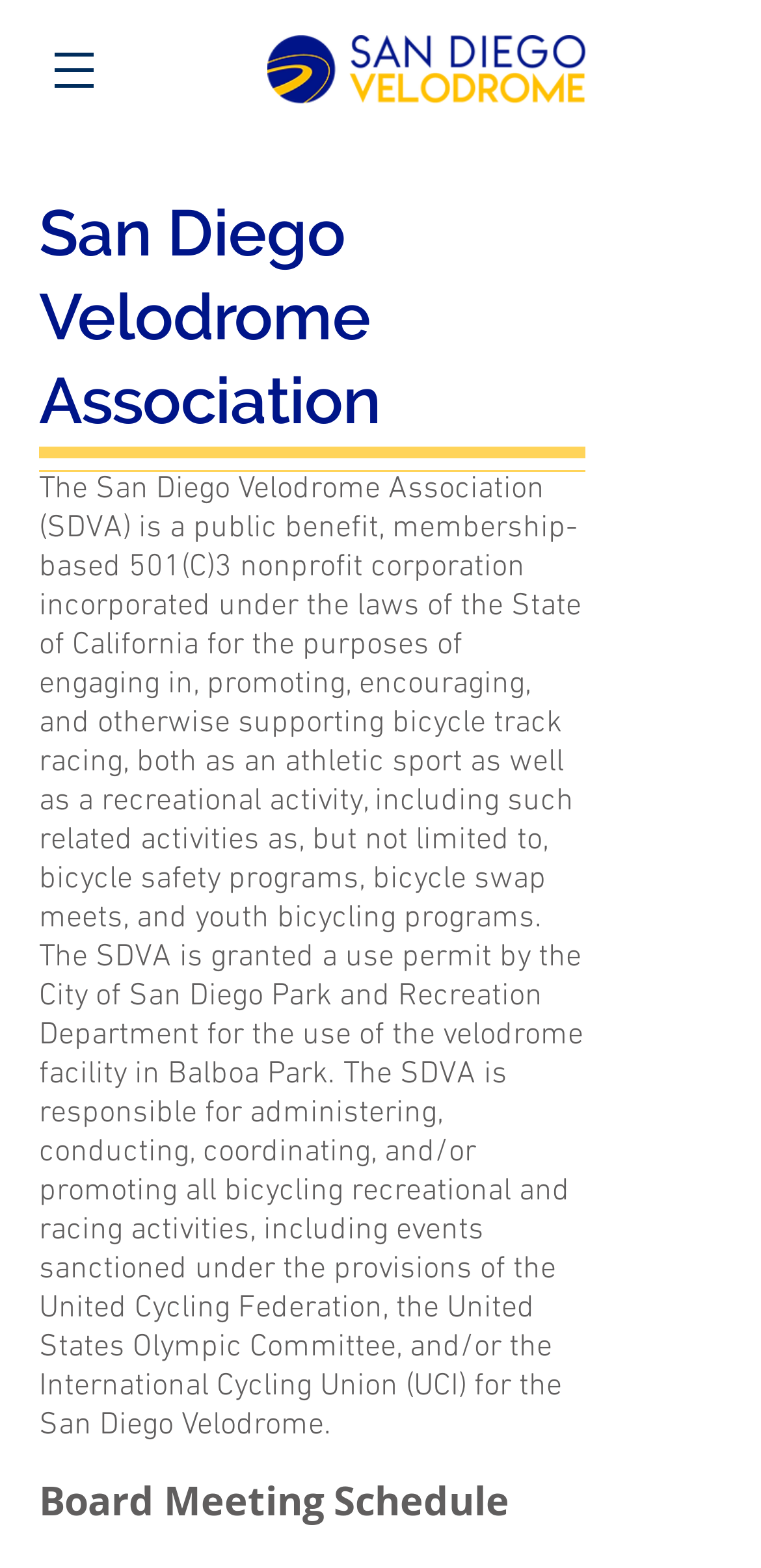What is the schedule for board meetings?
Can you give a detailed and elaborate answer to the question?

The webpage has a section that says 'Board Meeting Sch' and 'edule' which seems to be a schedule for board meetings, although the exact schedule is not provided.